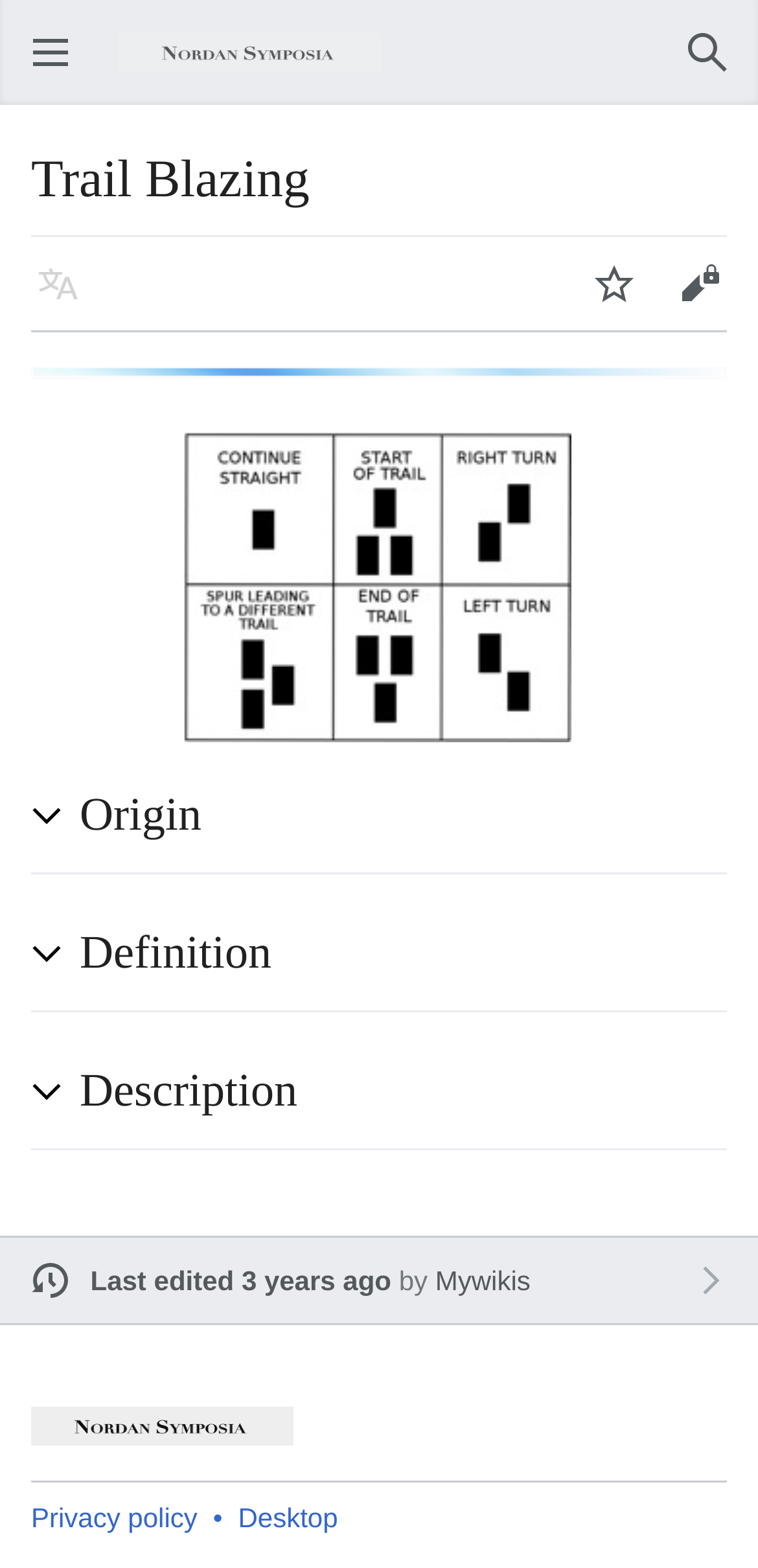Answer the question below with a single word or a brief phrase: 
What is the last edited time of the webpage?

3 years ago